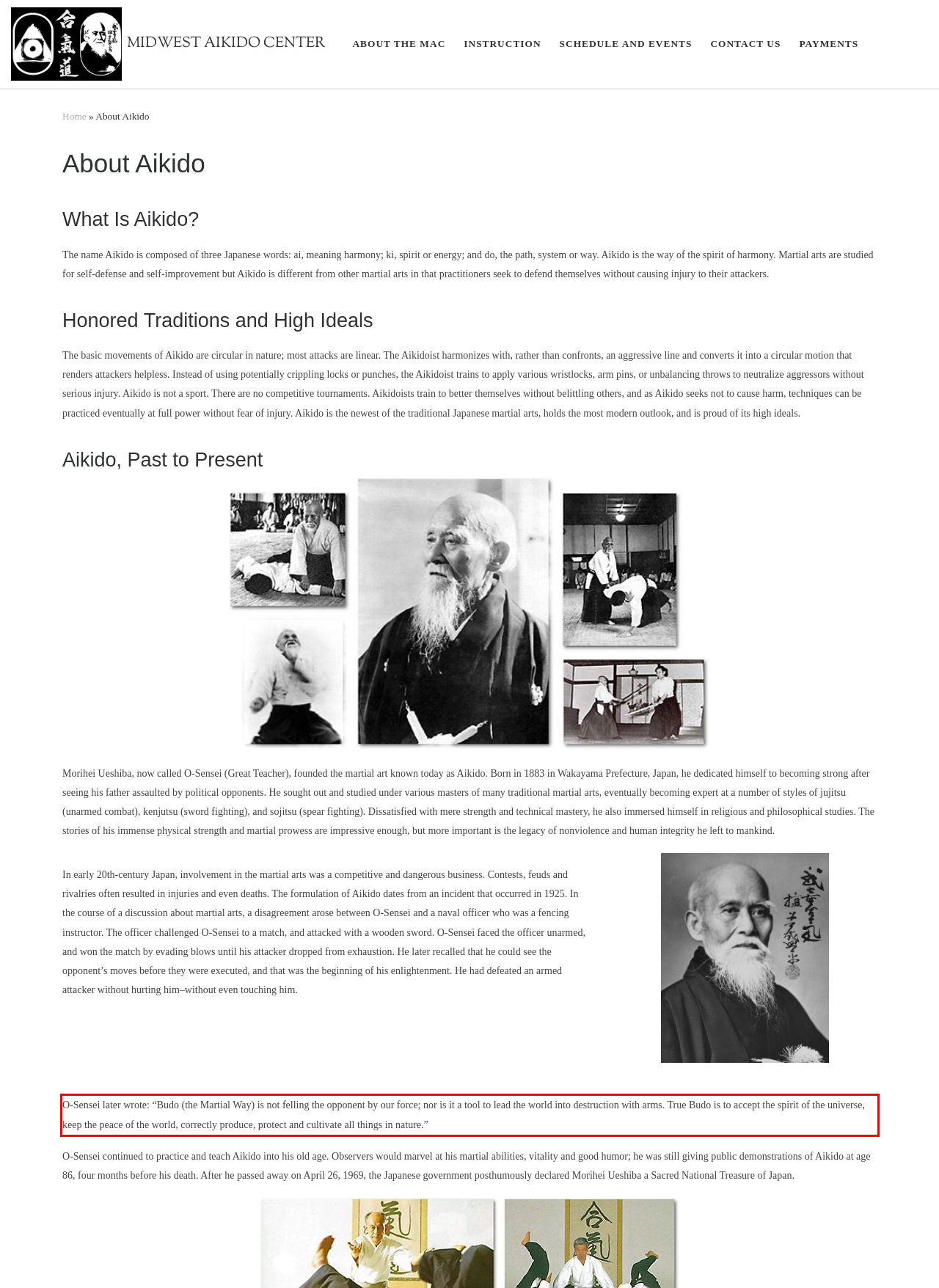Identify the red bounding box in the webpage screenshot and perform OCR to generate the text content enclosed.

O-Sensei later wrote: “Budo (the Martial Way) is not felling the opponent by our force; nor is it a tool to lead the world into destruction with arms. True Budo is to accept the spirit of the universe, keep the peace of the world, correctly produce, protect and cultivate all things in nature.”